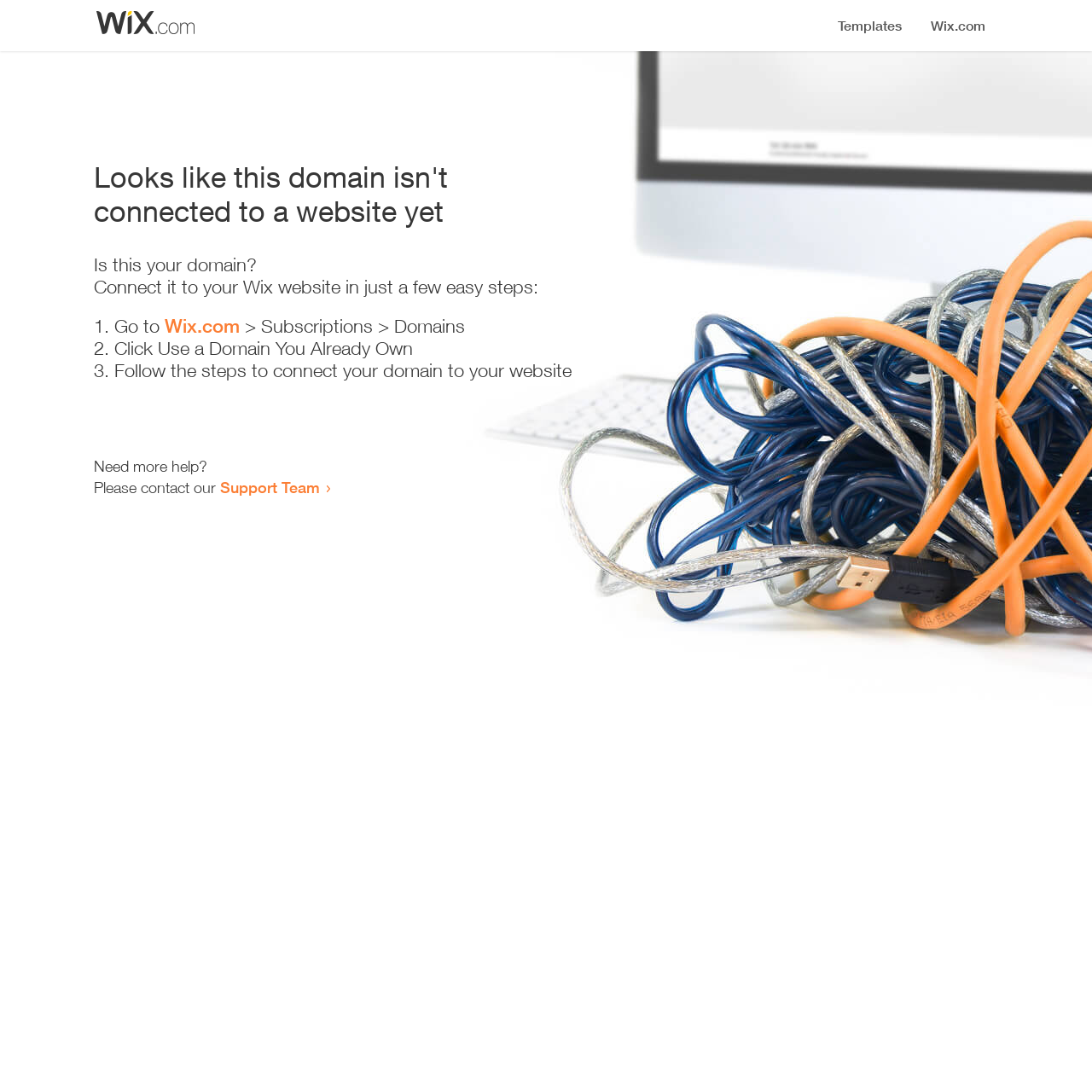Produce a meticulous description of the webpage.

The webpage appears to be an error page, indicating that a domain is not connected to a website yet. At the top, there is a small image, followed by a heading that states the error message. Below the heading, there is a series of instructions to connect the domain to a Wix website. The instructions are presented in a step-by-step format, with three numbered list items. Each list item contains a brief description of the action to take, with the second list item containing a link to Wix.com. 

To the right of the list items, there are corresponding numbers (1., 2., and 3.) that serve as list markers. The instructions are followed by a message asking if the user needs more help, and providing a link to the Support Team for further assistance. Overall, the webpage is simple and easy to navigate, with a clear call to action to connect the domain to a website.